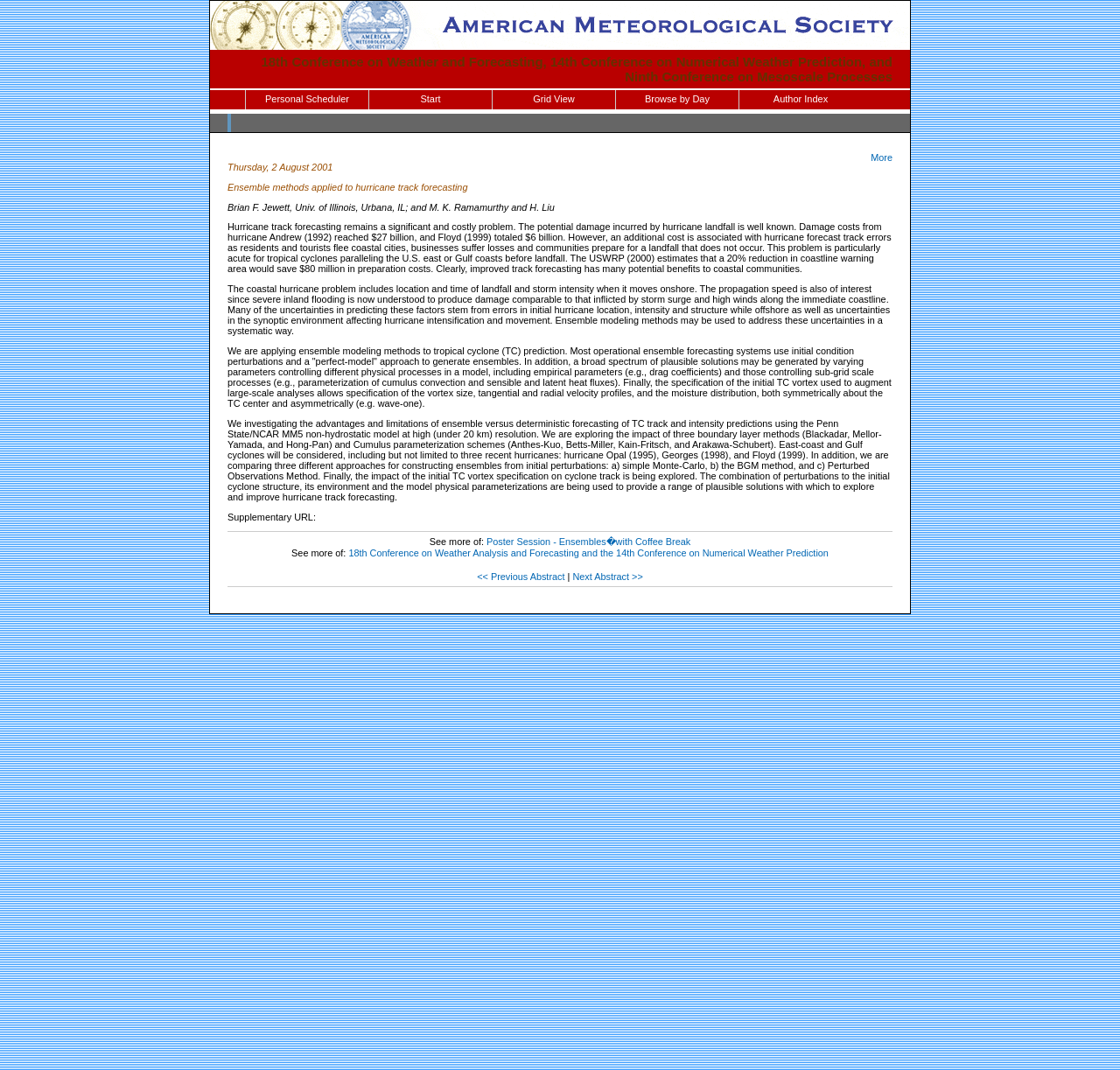Locate the bounding box coordinates of the element's region that should be clicked to carry out the following instruction: "Visit the American Meteorological Society website". The coordinates need to be four float numbers between 0 and 1, i.e., [left, top, right, bottom].

[0.188, 0.037, 0.812, 0.049]